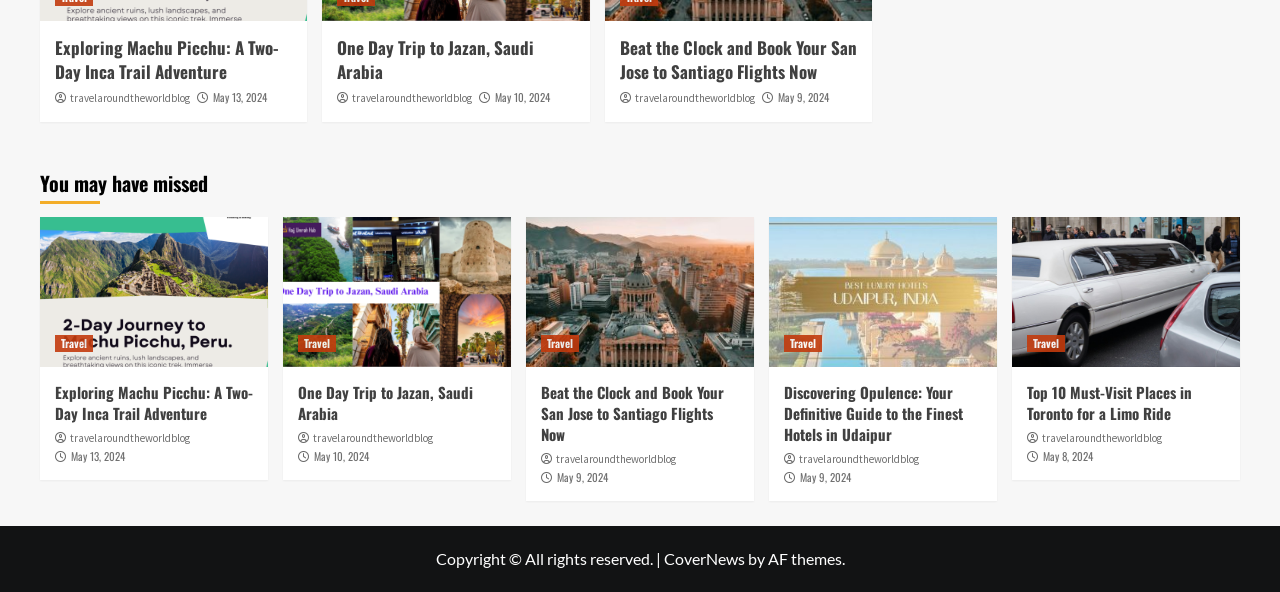Predict the bounding box coordinates of the area that should be clicked to accomplish the following instruction: "Book your San Jose to Santiago flights now". The bounding box coordinates should consist of four float numbers between 0 and 1, i.e., [left, top, right, bottom].

[0.484, 0.059, 0.67, 0.141]